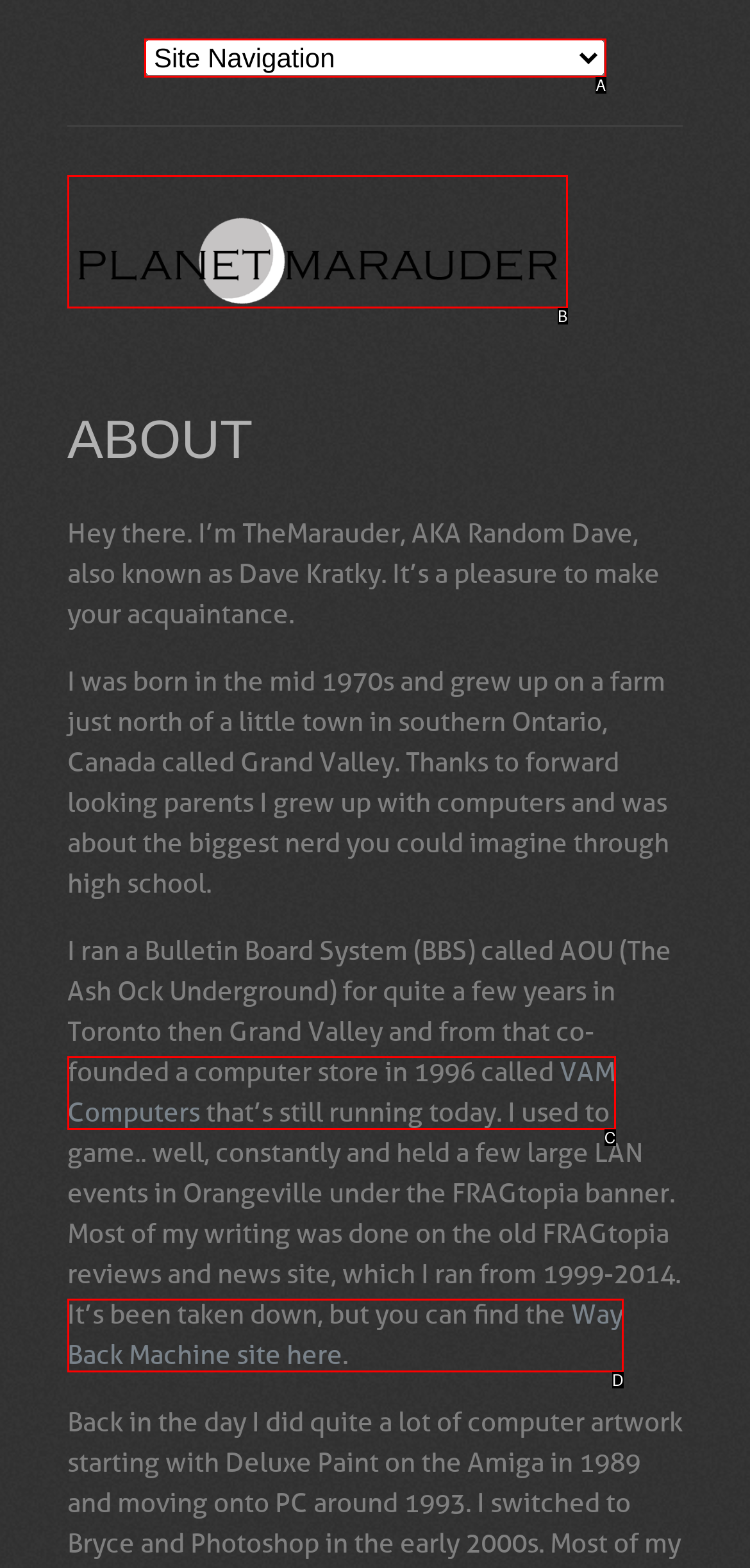Identify the HTML element that corresponds to the description: Way Back Machine site here Provide the letter of the matching option directly from the choices.

D